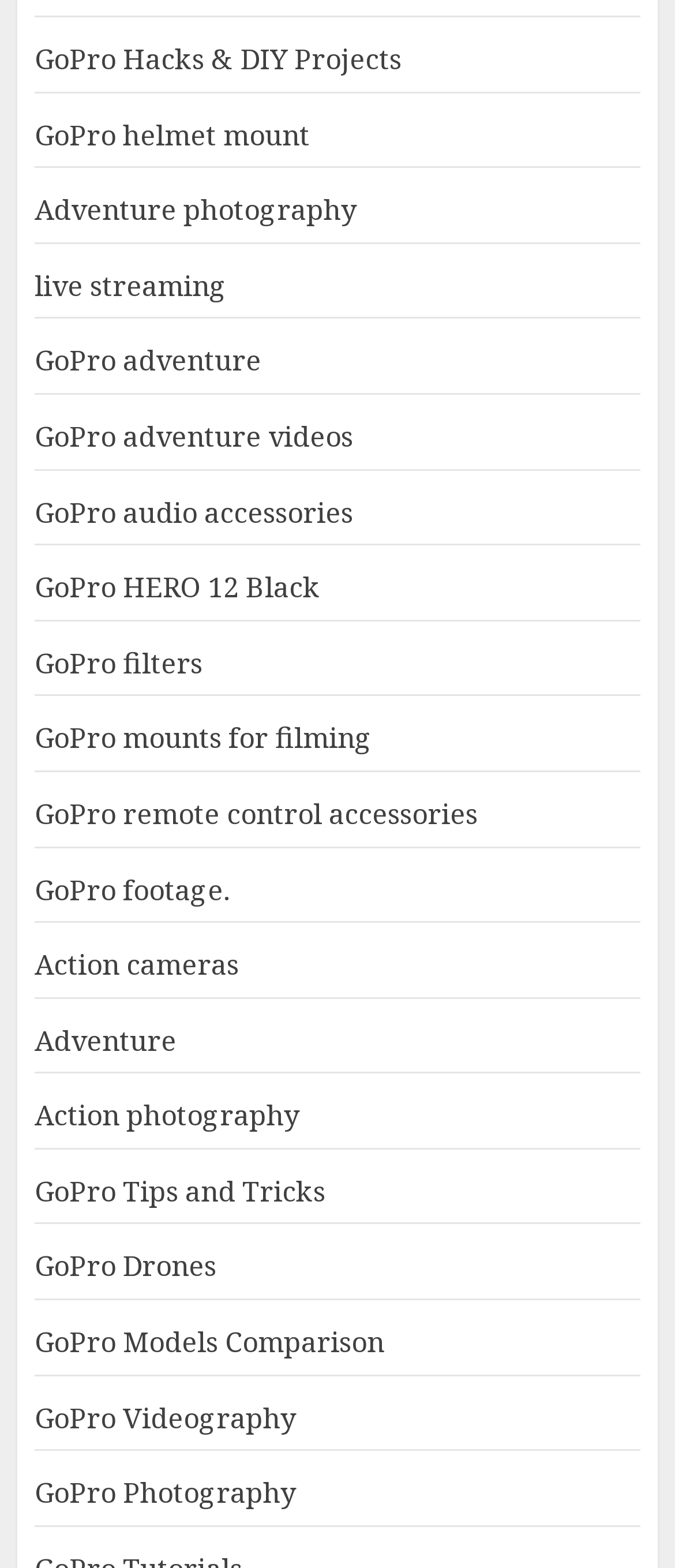Please predict the bounding box coordinates of the element's region where a click is necessary to complete the following instruction: "Click on GoPro Hacks & DIY Projects". The coordinates should be represented by four float numbers between 0 and 1, i.e., [left, top, right, bottom].

[0.051, 0.025, 0.595, 0.051]